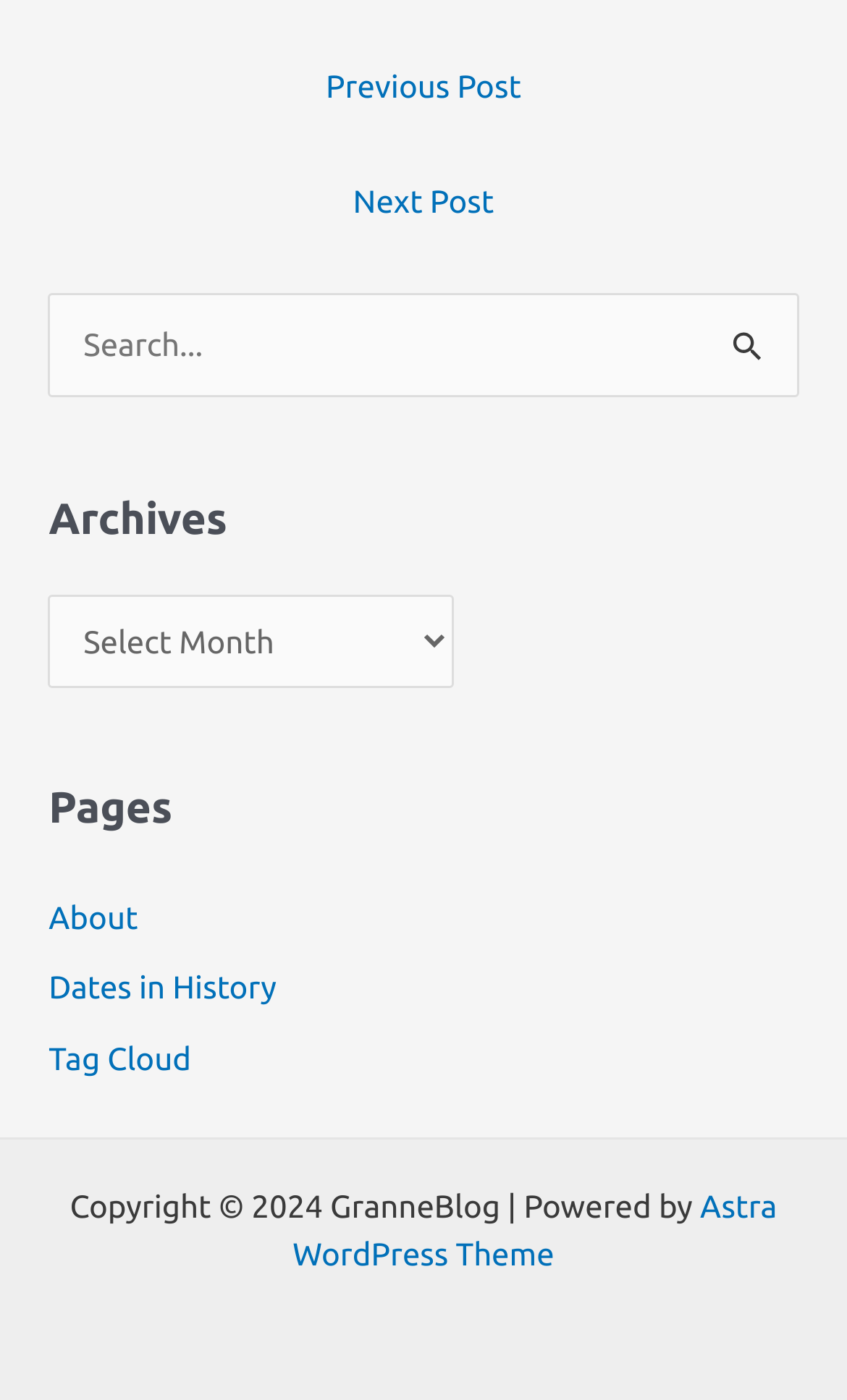What type of content is listed under 'Archives'?
Using the details shown in the screenshot, provide a comprehensive answer to the question.

The 'Archives' section is a dropdown menu that likely lists posts organized by date or category. This is inferred from the context of the webpage, which appears to be a blog or news website.